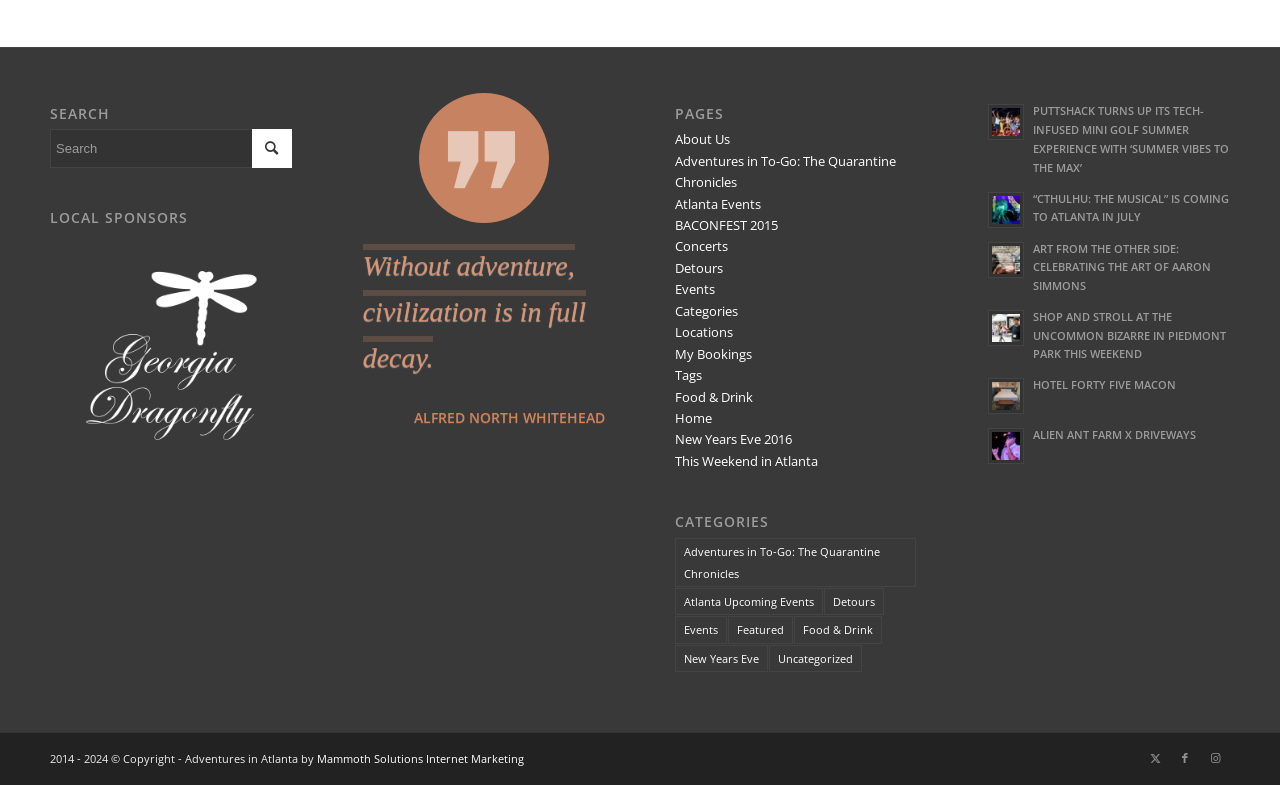Find the bounding box coordinates for the UI element that matches this description: "New Years Eve 2016".

[0.528, 0.548, 0.619, 0.571]